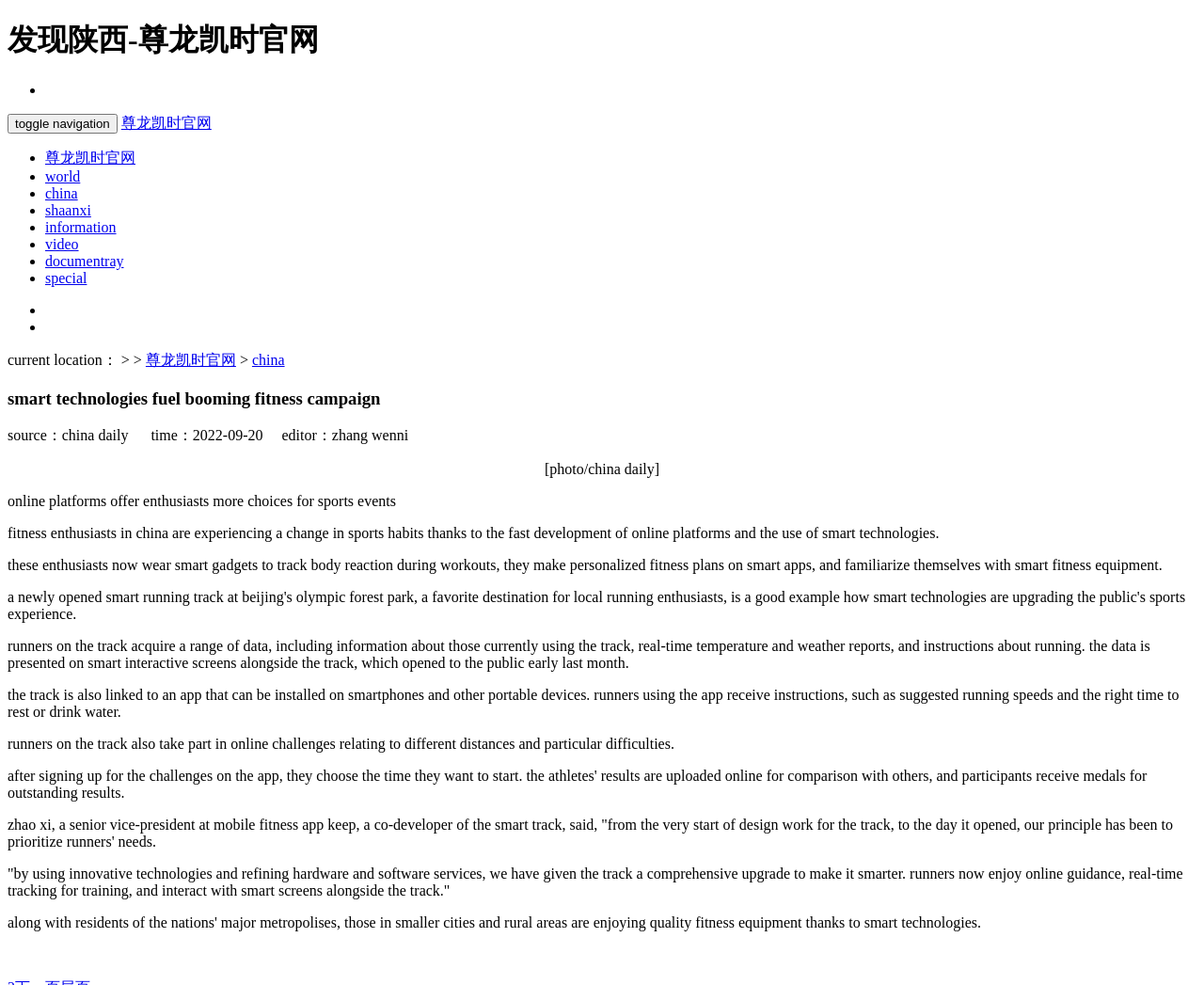What is the purpose of the smart track?
Answer the question with a single word or phrase, referring to the image.

to provide online guidance